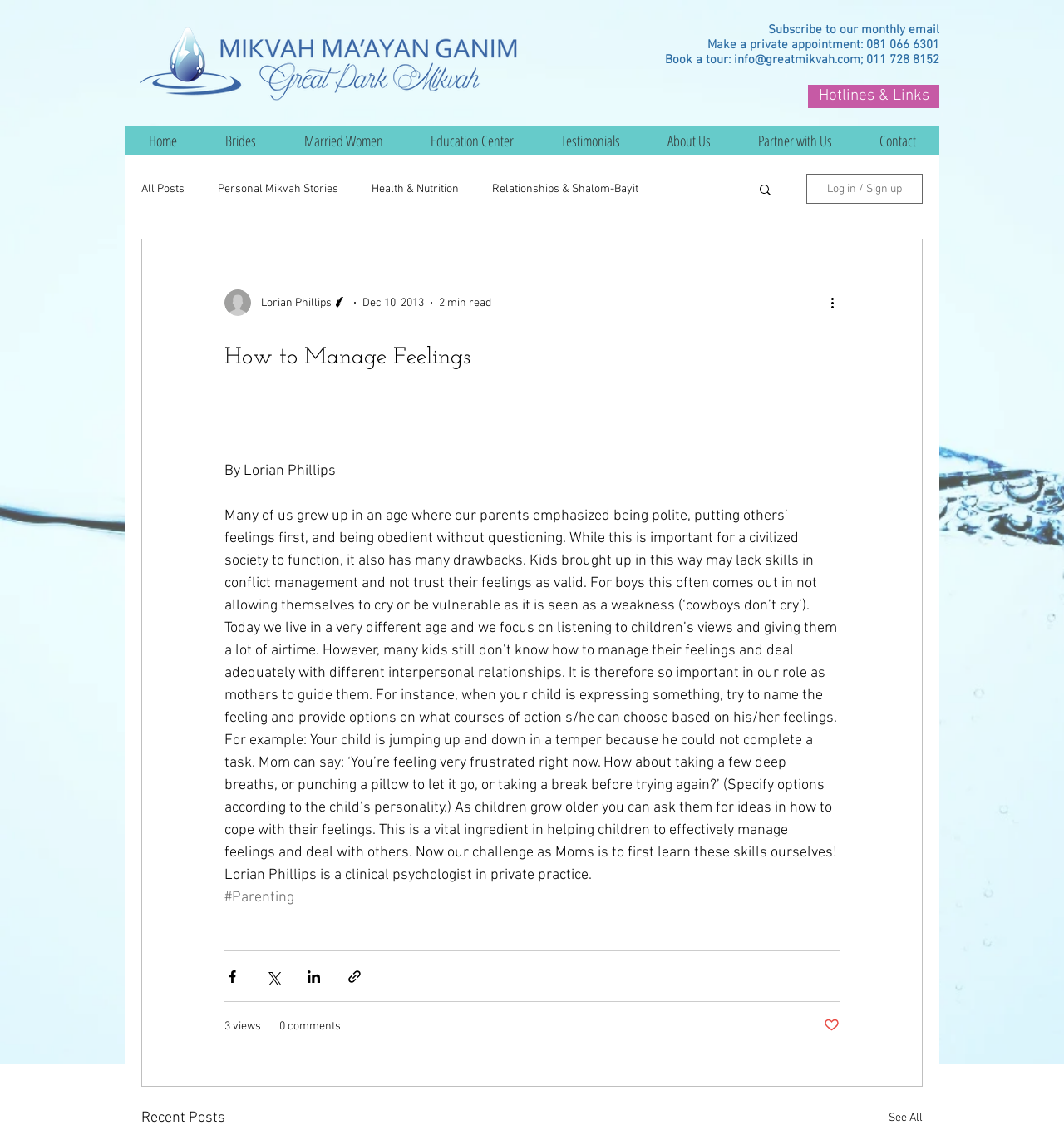What is the logo at the top left corner?
Please give a detailed and thorough answer to the question, covering all relevant points.

The logo is located at the top left corner of the webpage, with a bounding box coordinate of [0.131, 0.024, 0.487, 0.091]. It is a generic element with the text 'Mikvah logo.png'.